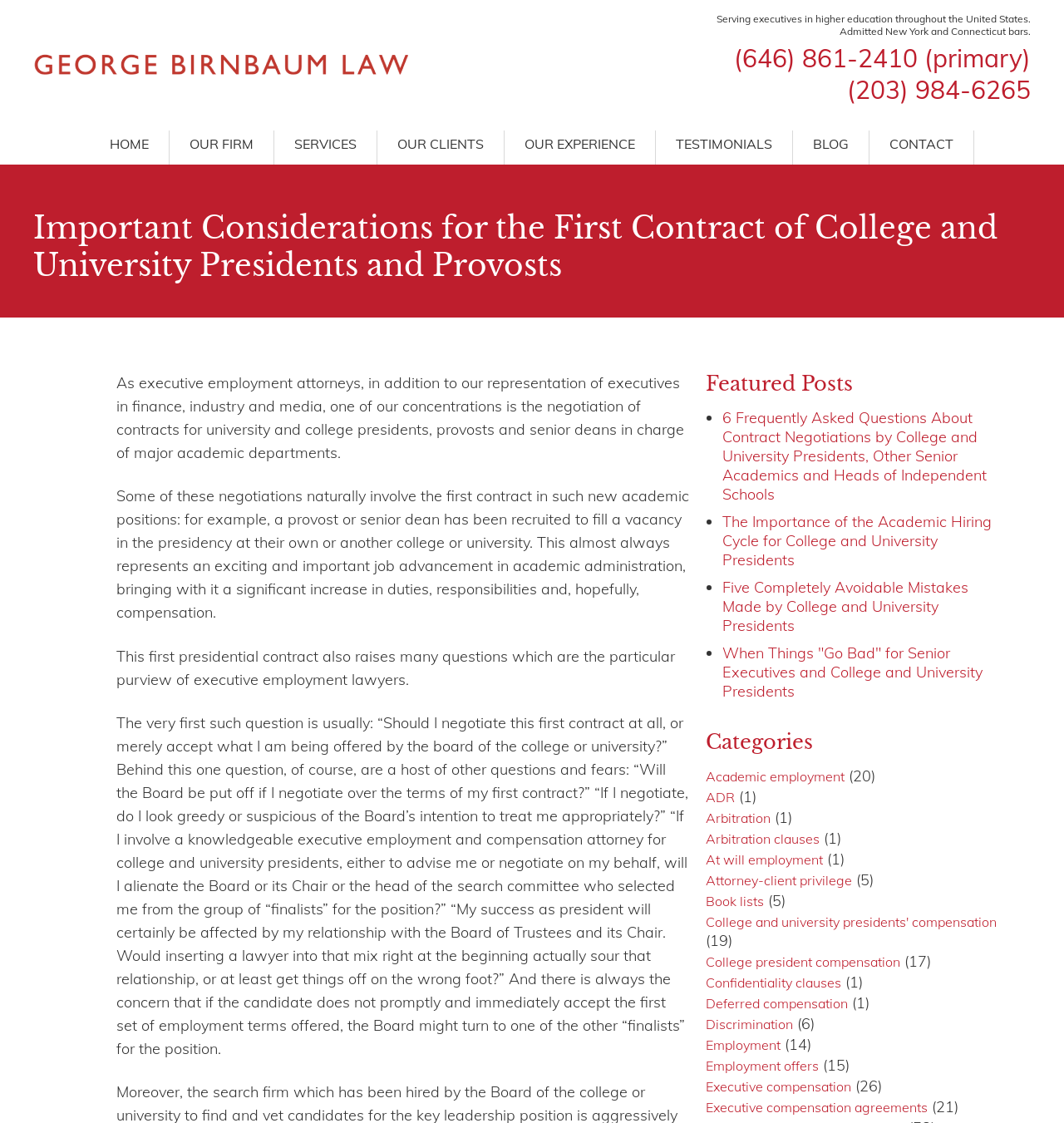What is the topic of the featured post '6 Frequently Asked Questions About Contract Negotiations by College and University Presidents, Other Senior Academics and Heads of Independent Schools'?
Refer to the image and give a detailed answer to the question.

The featured post is about contract negotiations, specifically focusing on frequently asked questions by college and university presidents, other senior academics, and heads of independent schools.